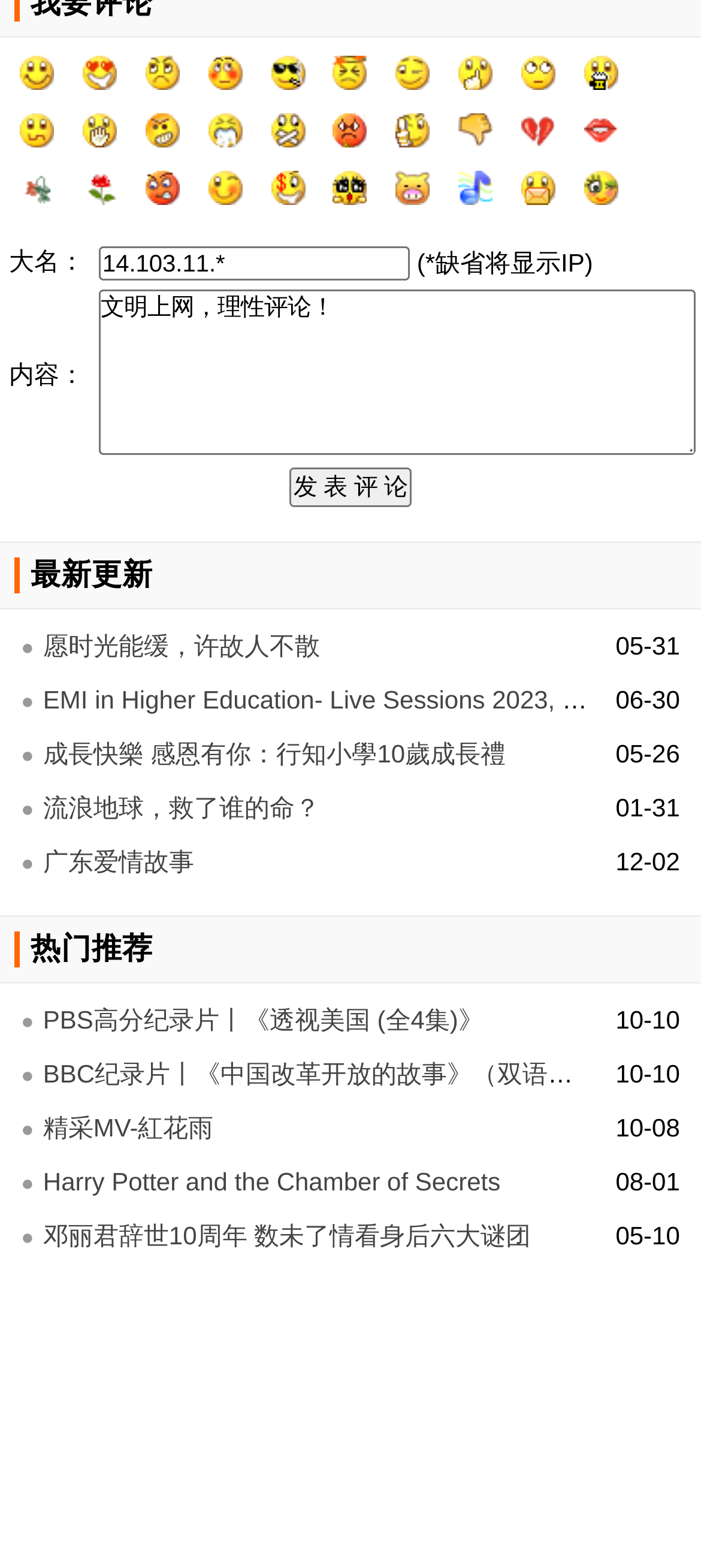What is the text of the button in the table? From the image, respond with a single word or brief phrase.

发 表 评 论